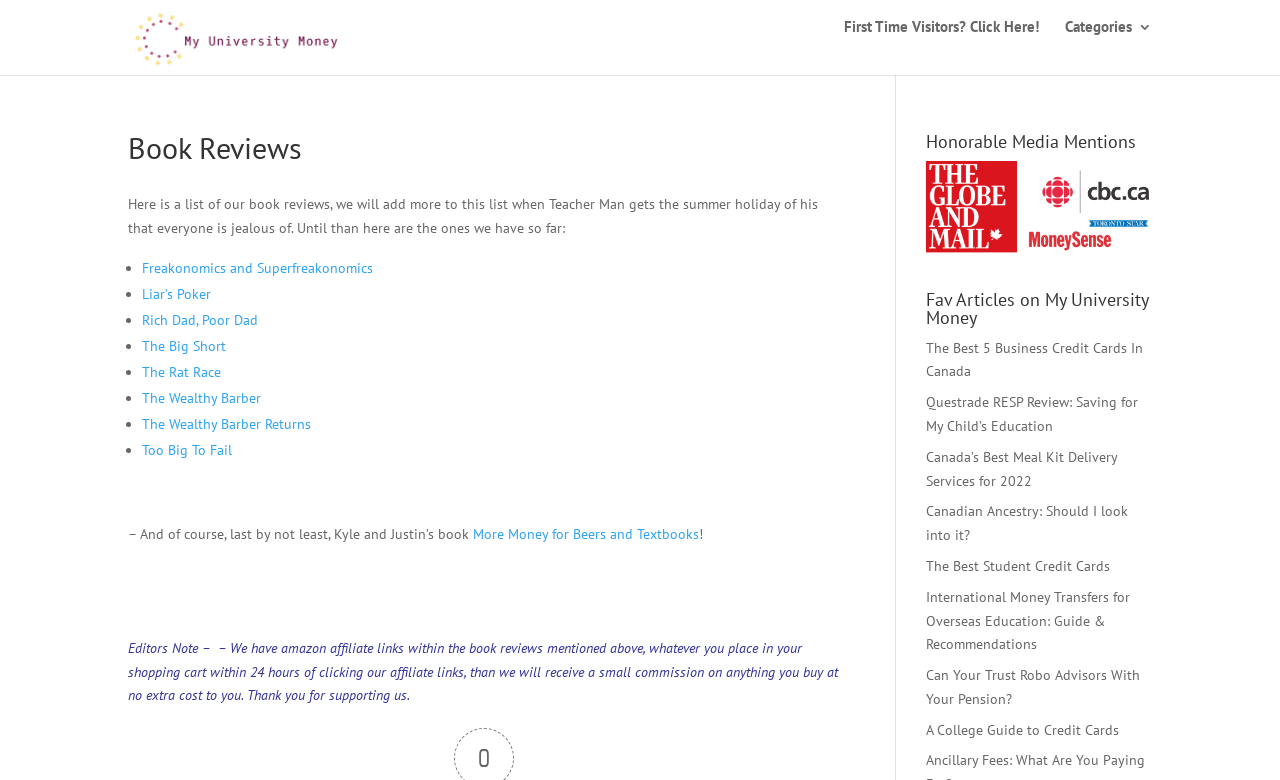Indicate the bounding box coordinates of the element that needs to be clicked to satisfy the following instruction: "Click HOME". The coordinates should be four float numbers between 0 and 1, i.e., [left, top, right, bottom].

None